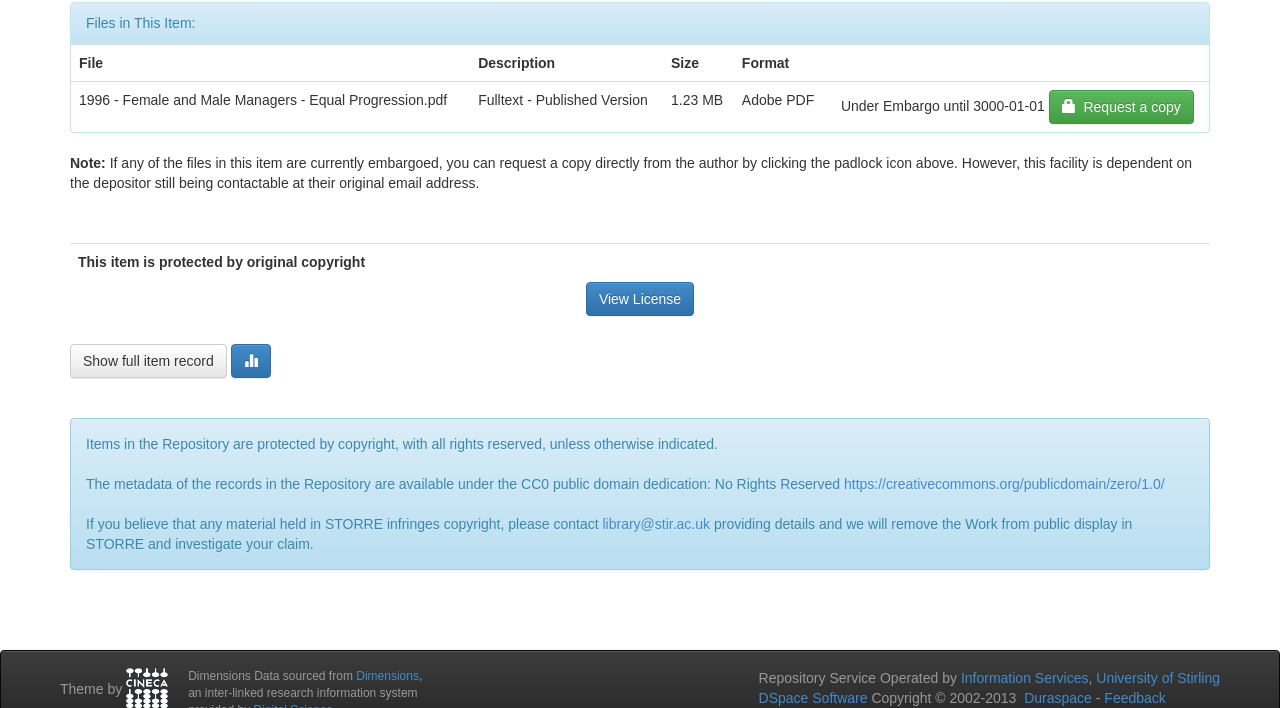Locate the bounding box coordinates of the element that should be clicked to execute the following instruction: "Visit the Dimensions website".

[0.278, 0.945, 0.327, 0.965]